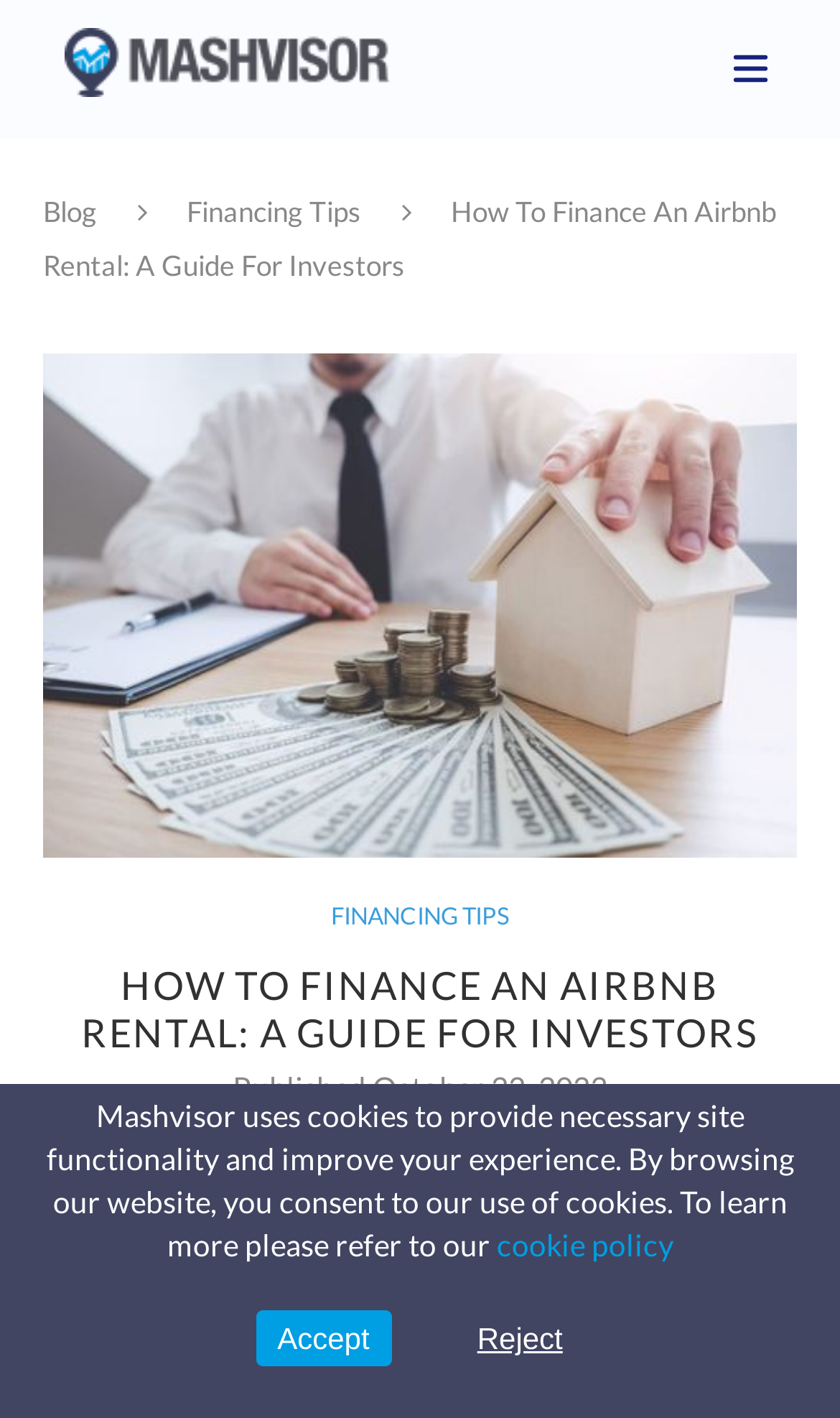Please pinpoint the bounding box coordinates for the region I should click to adhere to this instruction: "Read the article about 'Financing Tips'".

[0.222, 0.137, 0.43, 0.161]